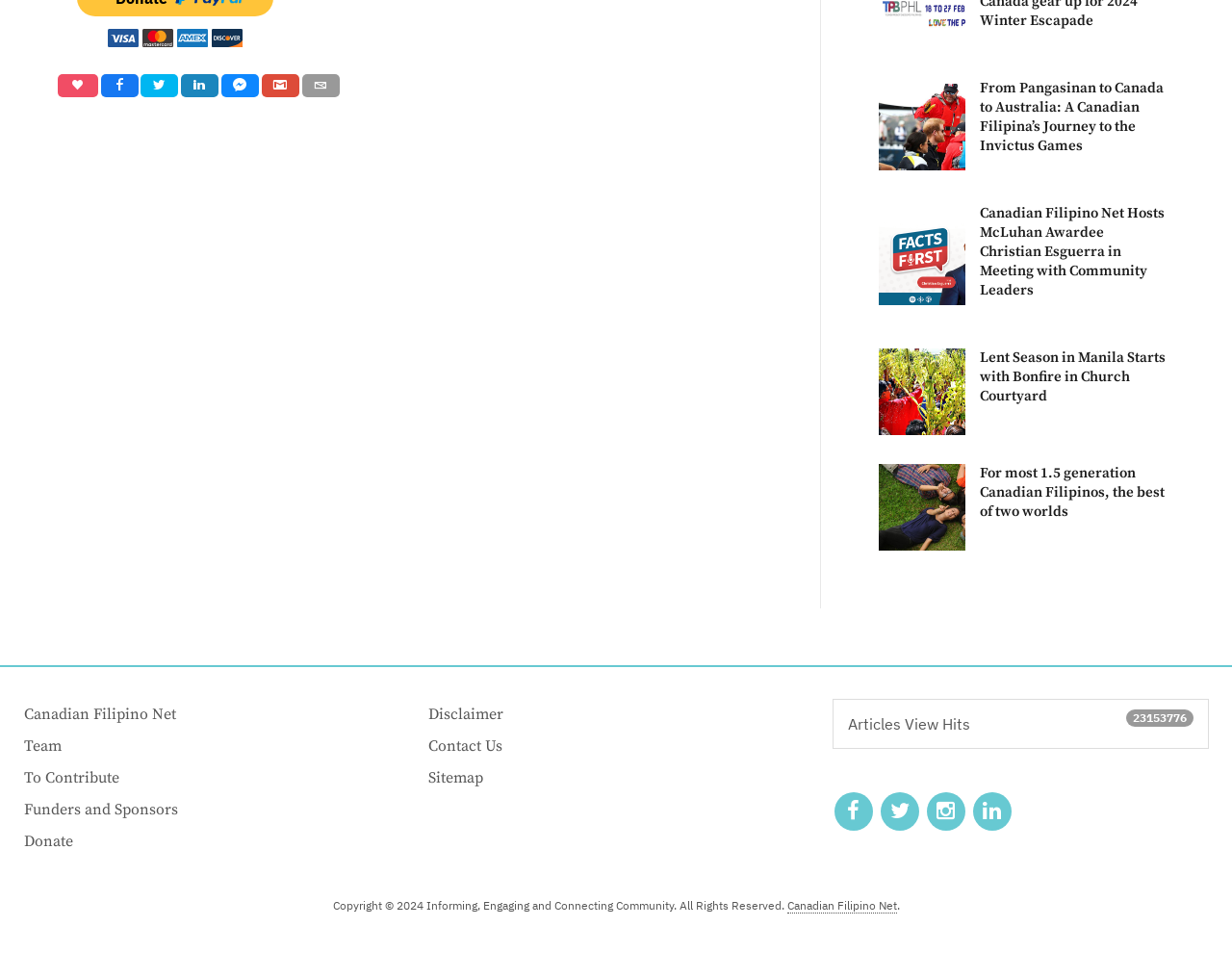Please identify the bounding box coordinates of the region to click in order to complete the given instruction: "Check the number of Articles View Hits". The coordinates should be four float numbers between 0 and 1, i.e., [left, top, right, bottom].

[0.688, 0.73, 0.787, 0.75]